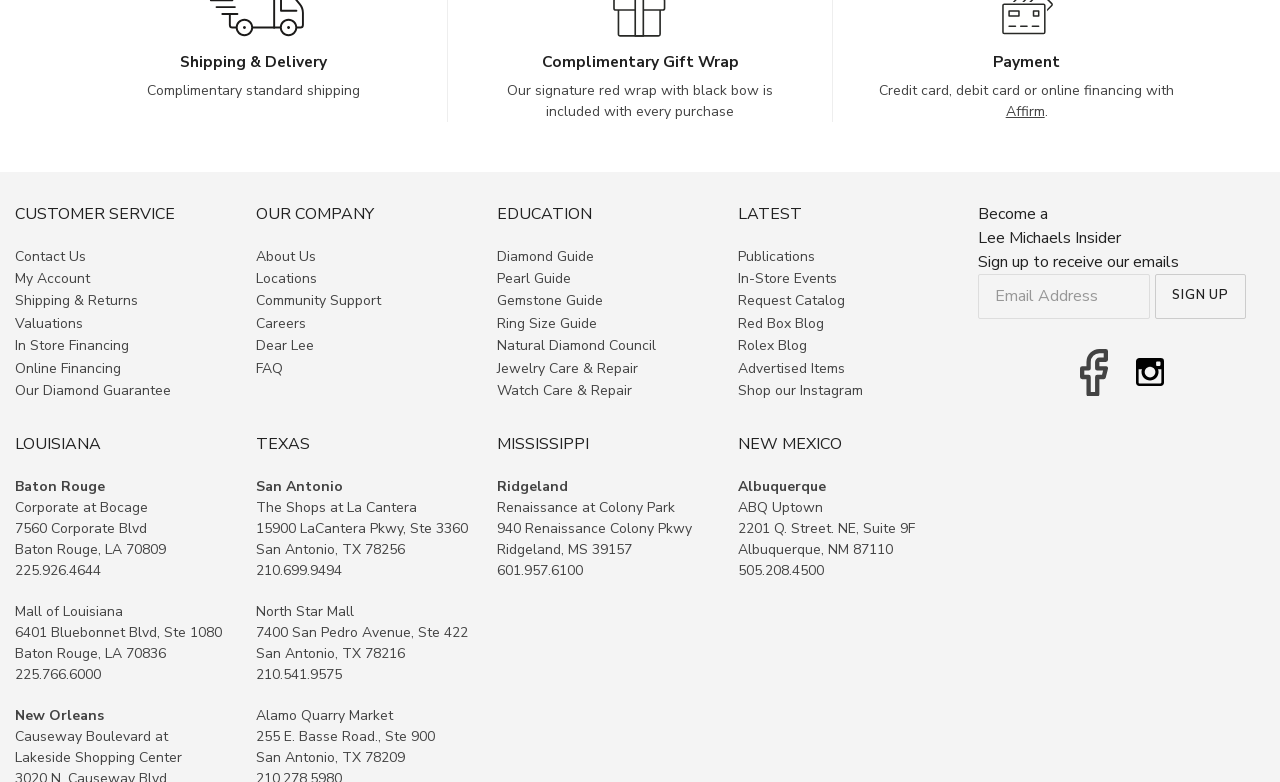What is the name of the blog mentioned on the webpage?
Refer to the image and provide a one-word or short phrase answer.

Red Box Blog